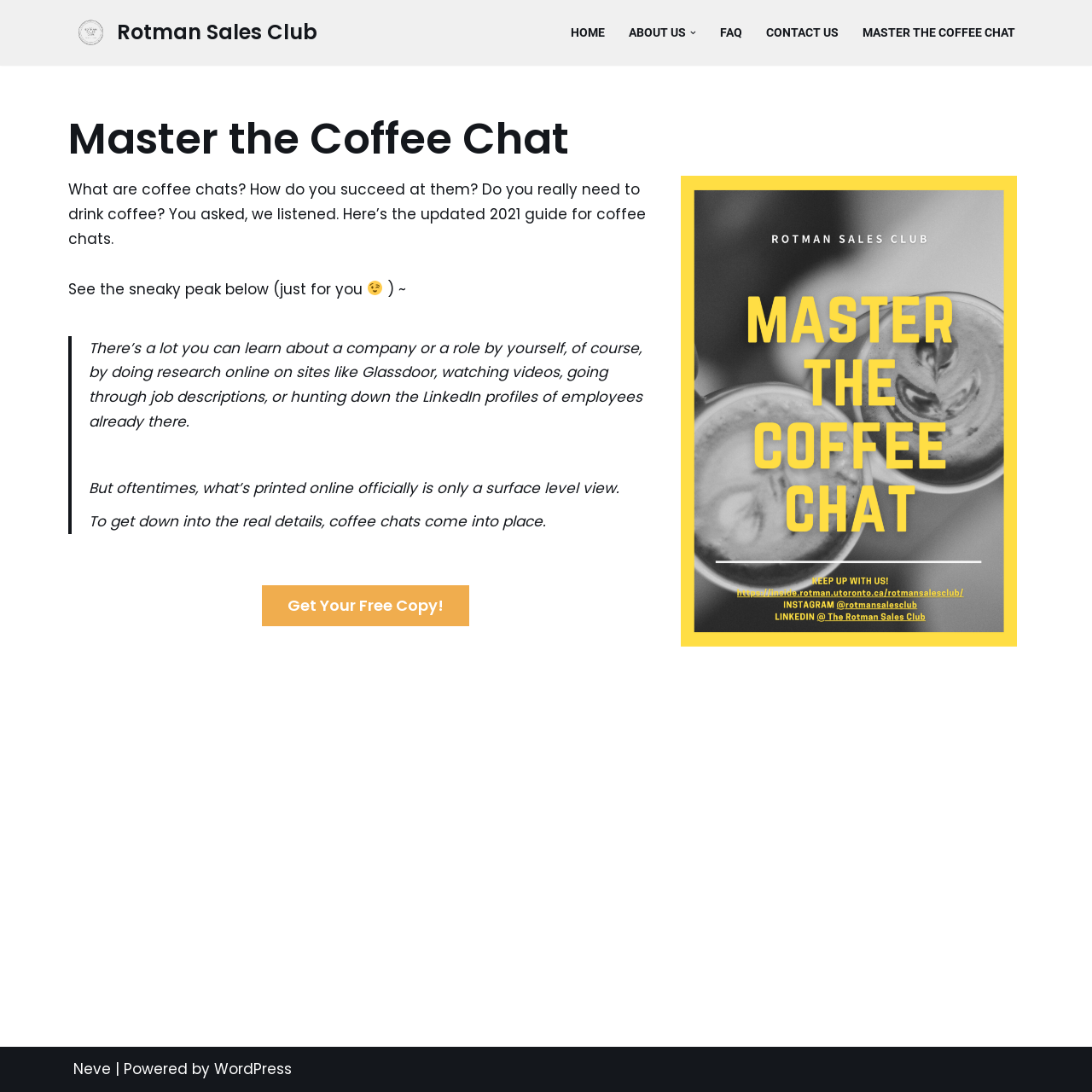Provide your answer in a single word or phrase: 
What is the purpose of coffee chats according to the webpage?

To get real details